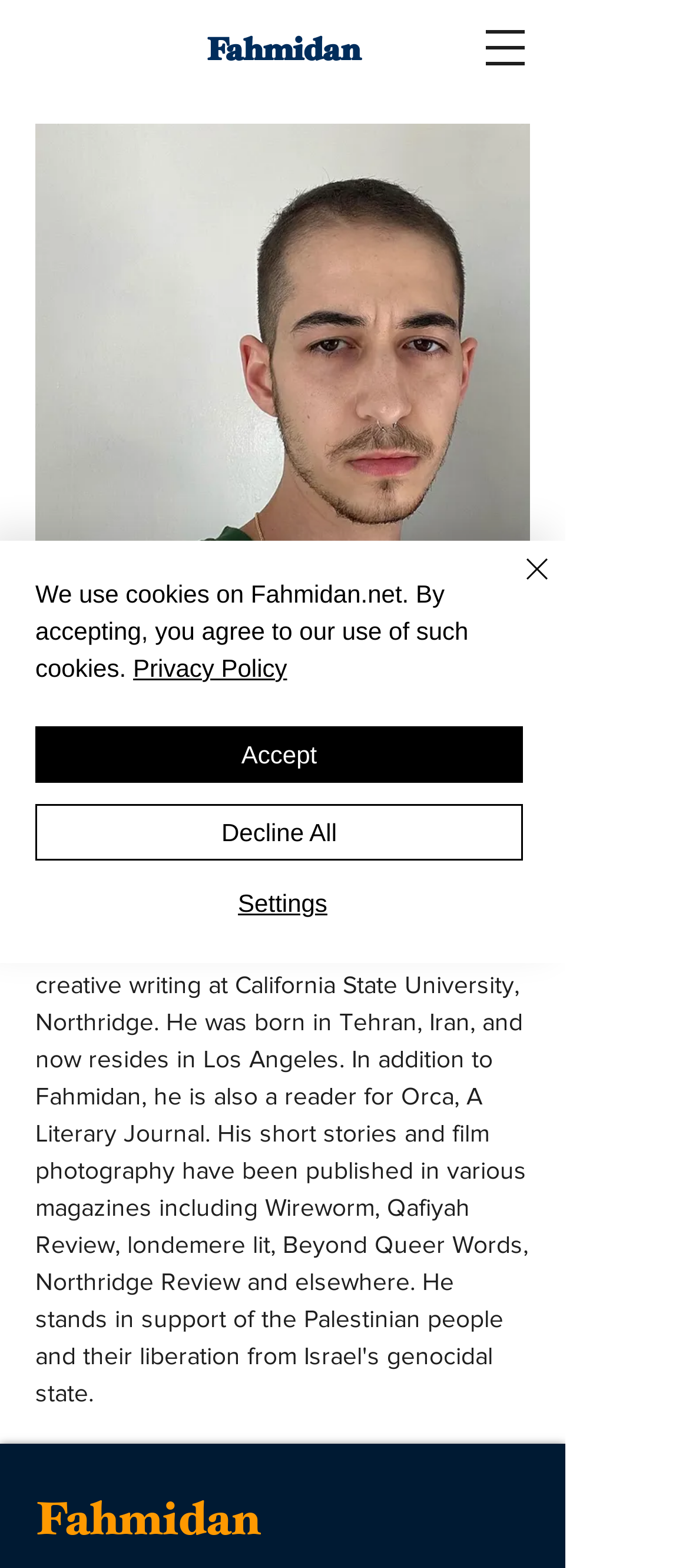What is the text above the 'Back' link? Look at the image and give a one-word or short phrase answer.

René Zadoorian